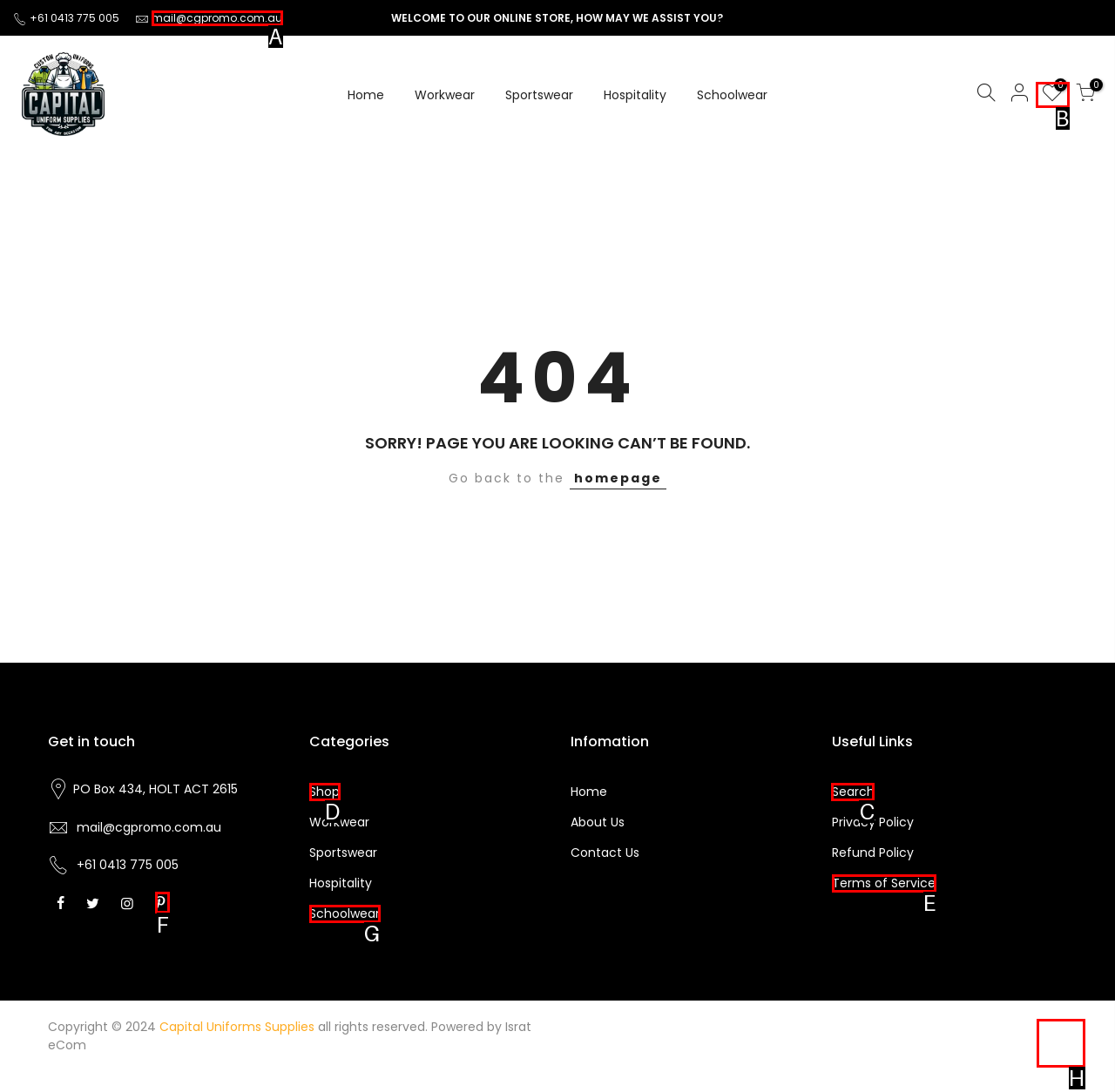Determine which option should be clicked to carry out this task: View the 'About Us' page
State the letter of the correct choice from the provided options.

None